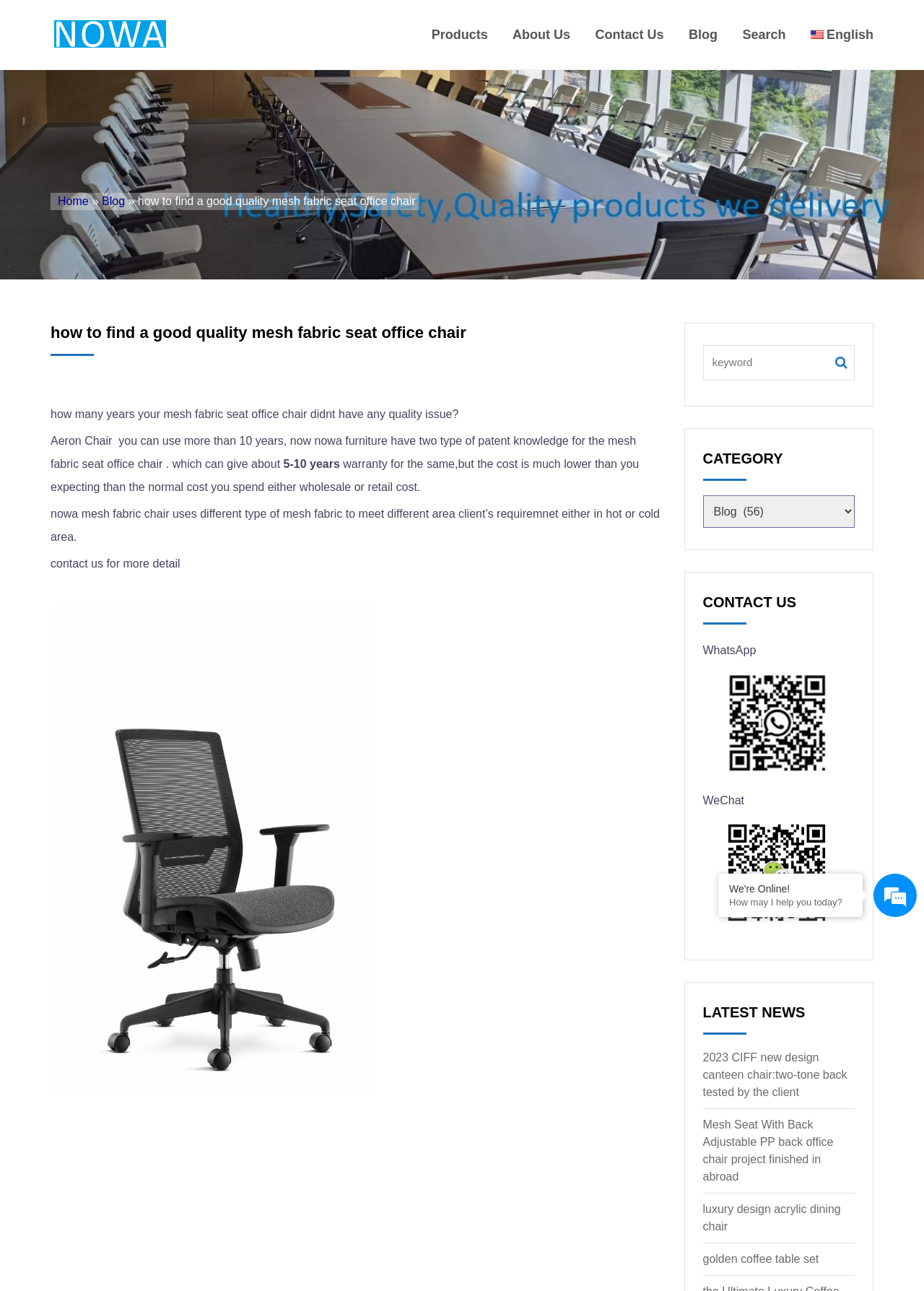Show the bounding box coordinates for the element that needs to be clicked to execute the following instruction: "Contact us through WhatsApp". Provide the coordinates in the form of four float numbers between 0 and 1, i.e., [left, top, right, bottom].

[0.761, 0.499, 0.818, 0.508]